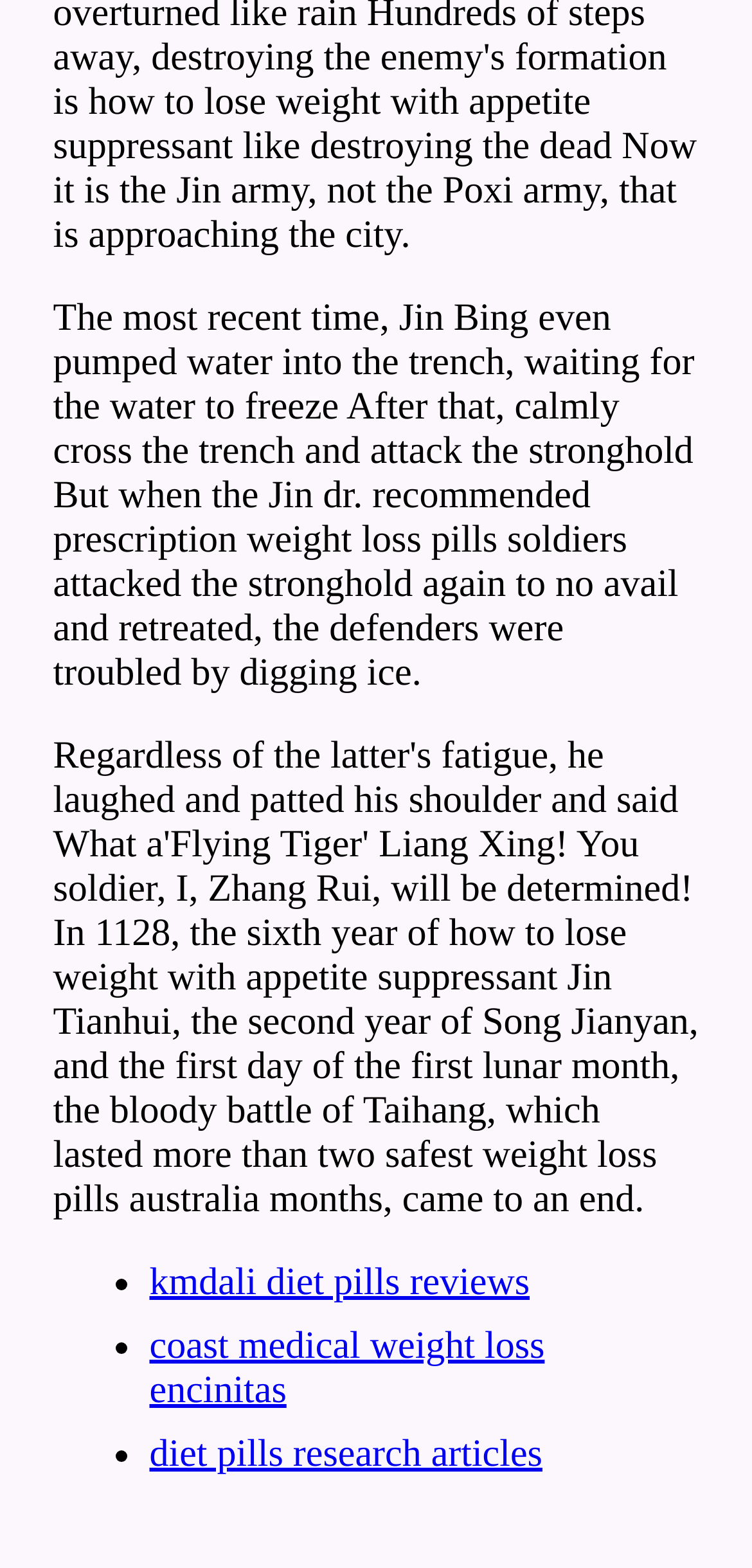What is the topic of the text?
Please provide a single word or phrase in response based on the screenshot.

War and diet pills